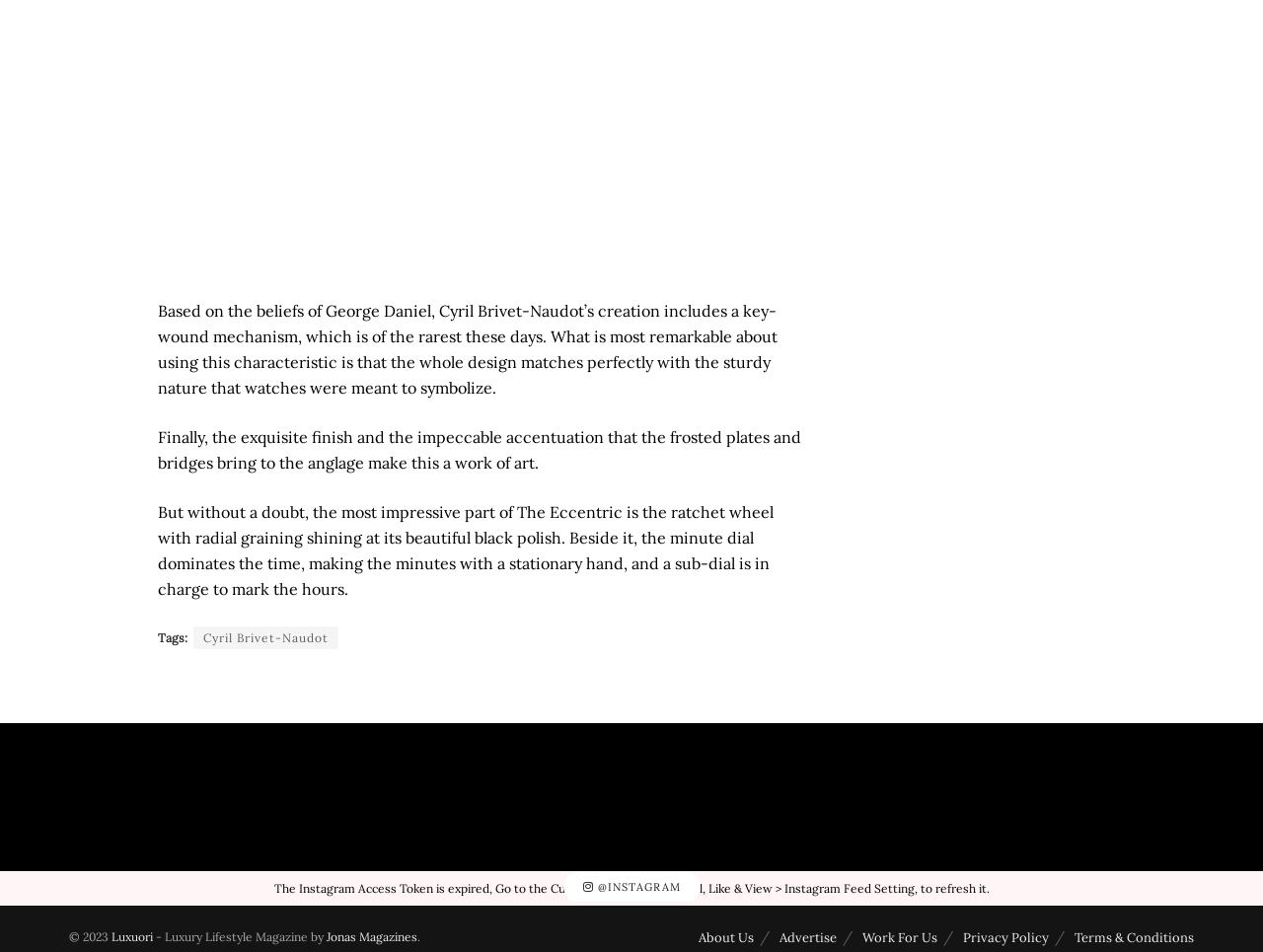Identify the bounding box coordinates for the UI element described as: "Terms & Conditions". The coordinates should be provided as four floats between 0 and 1: [left, top, right, bottom].

[0.851, 0.976, 0.945, 0.994]